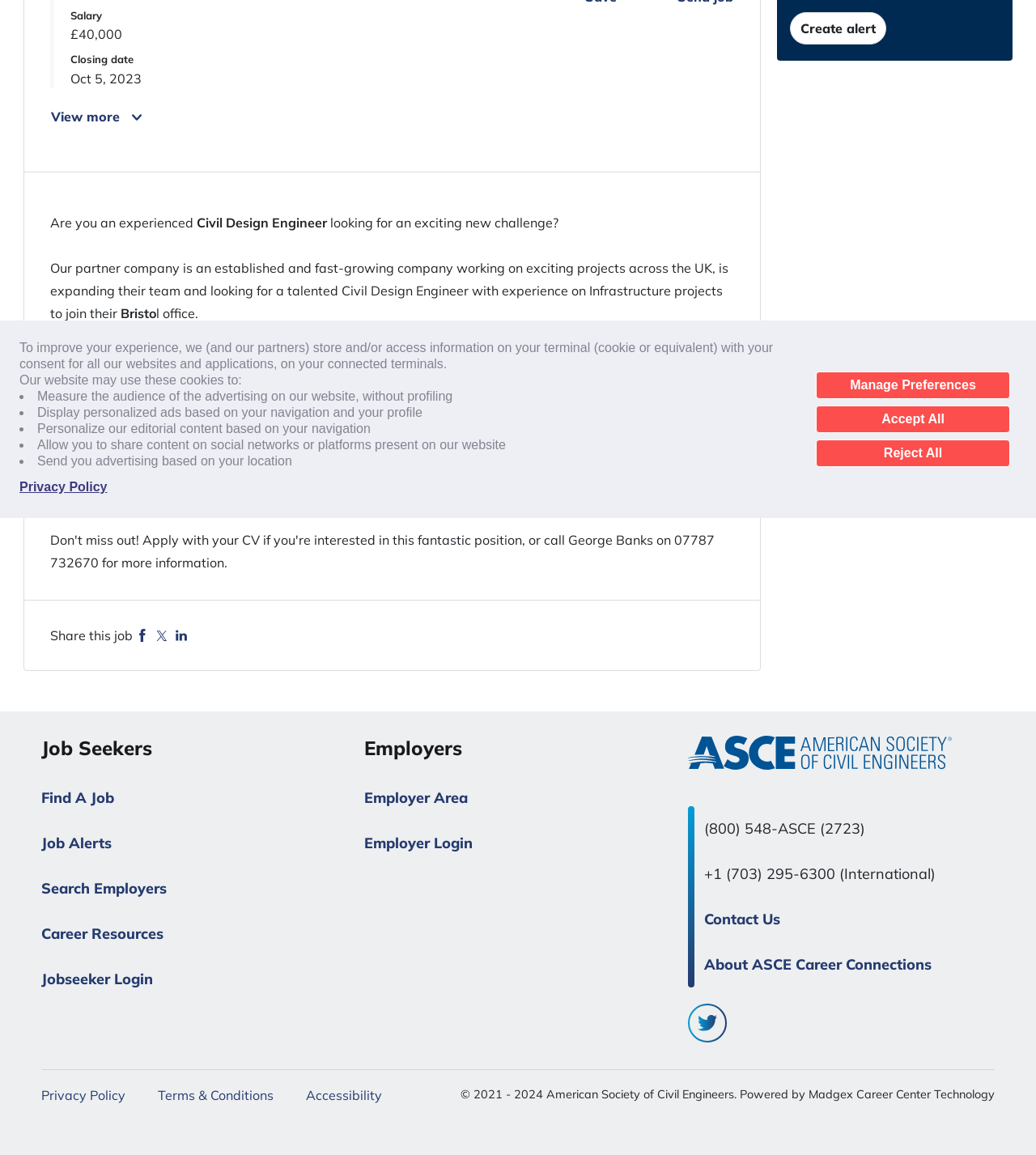Find the bounding box coordinates corresponding to the UI element with the description: "English - United States". The coordinates should be formatted as [left, top, right, bottom], with values as floats between 0 and 1.

None